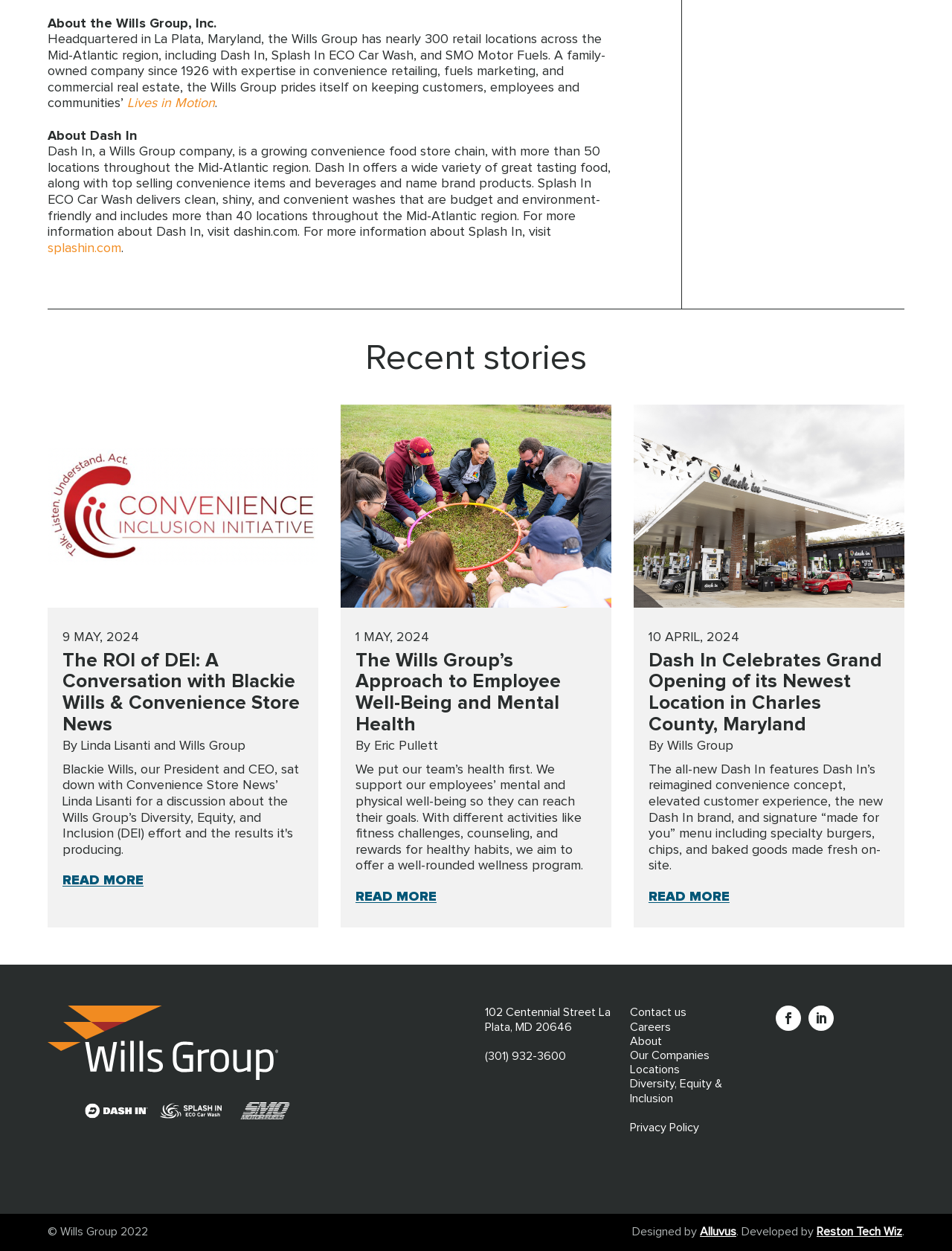Locate the bounding box coordinates of the element you need to click to accomplish the task described by this instruction: "Call the Wills Group".

[0.509, 0.839, 0.594, 0.849]